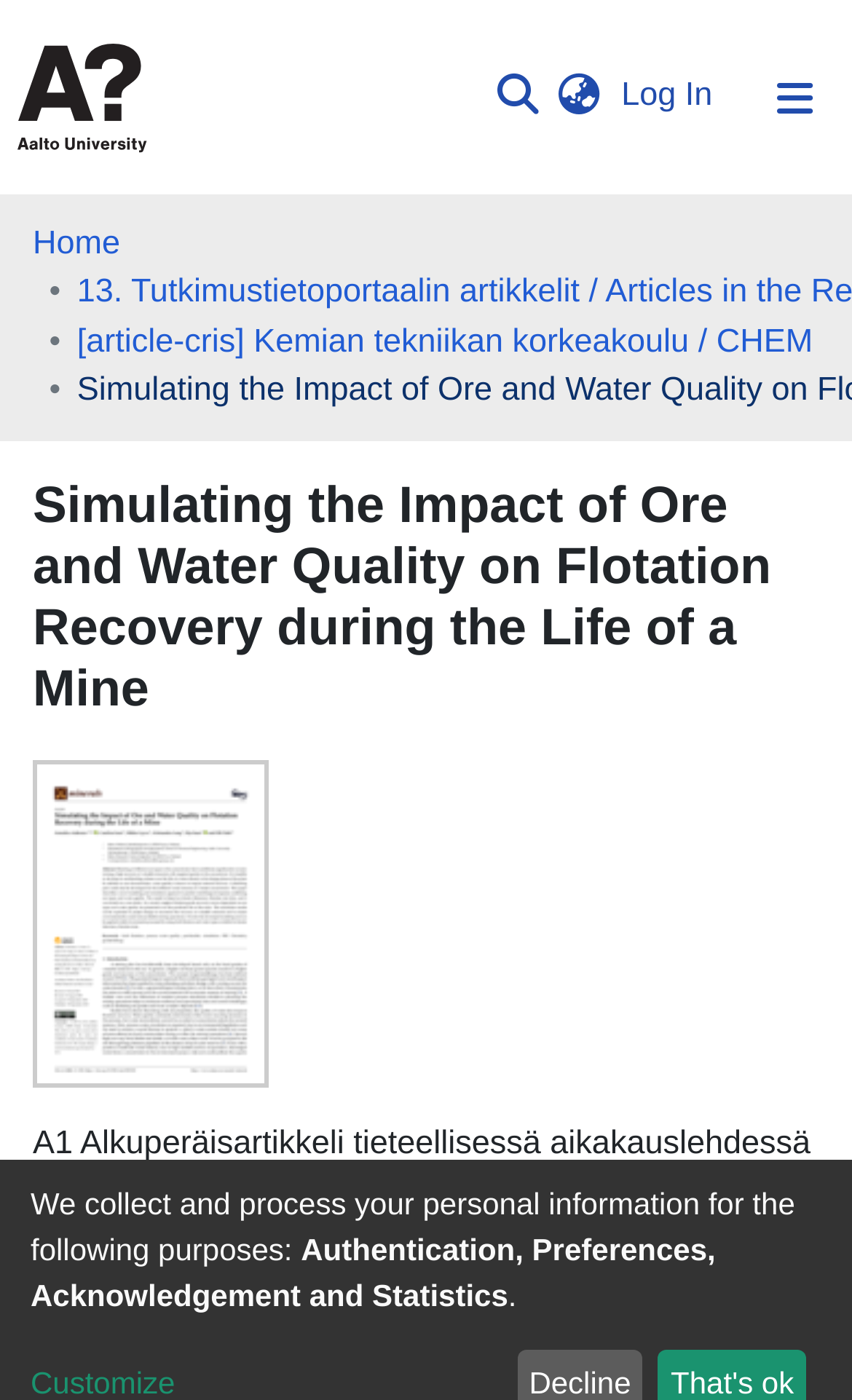Extract the bounding box coordinates for the UI element described as: "Home".

[0.038, 0.157, 0.141, 0.192]